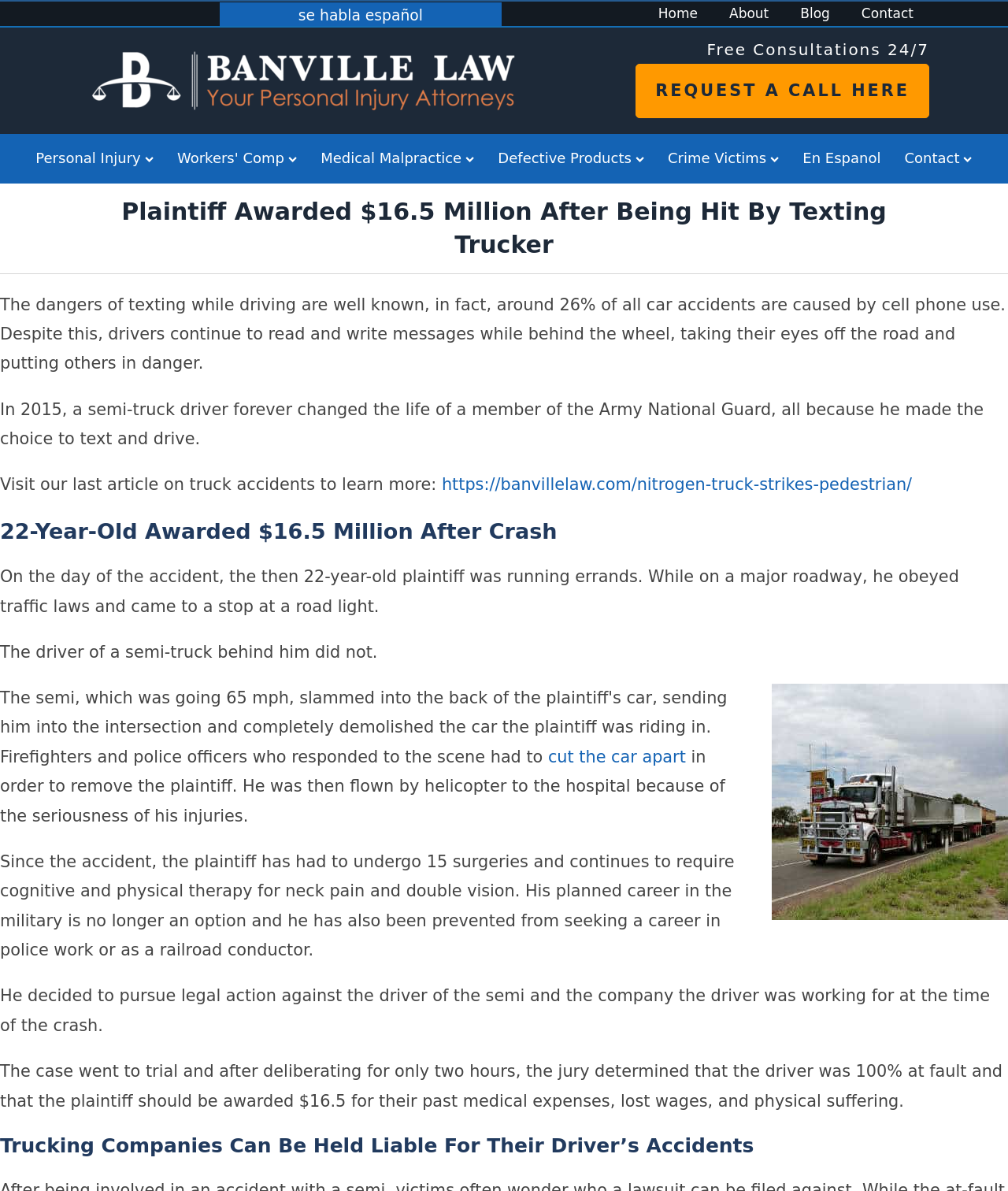Using the information in the image, give a comprehensive answer to the question: 
What is the name of the law firm?

I found the name 'Banville Law' in the link 'Banville Law Logo - Injury Attorneys' which is likely to be the name of the law firm.